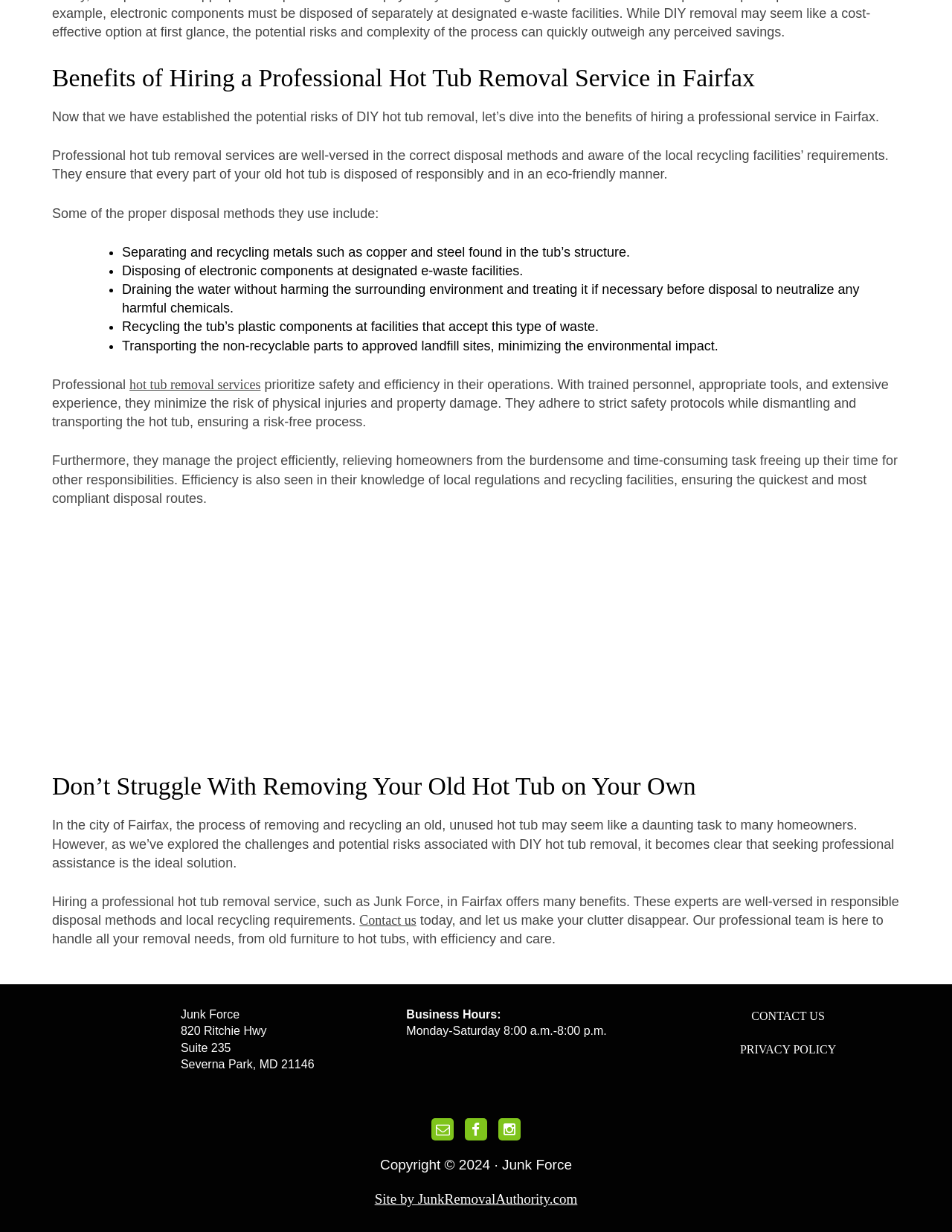Determine the bounding box coordinates for the area that needs to be clicked to fulfill this task: "Click 'hot tub removal services'". The coordinates must be given as four float numbers between 0 and 1, i.e., [left, top, right, bottom].

[0.136, 0.306, 0.274, 0.318]